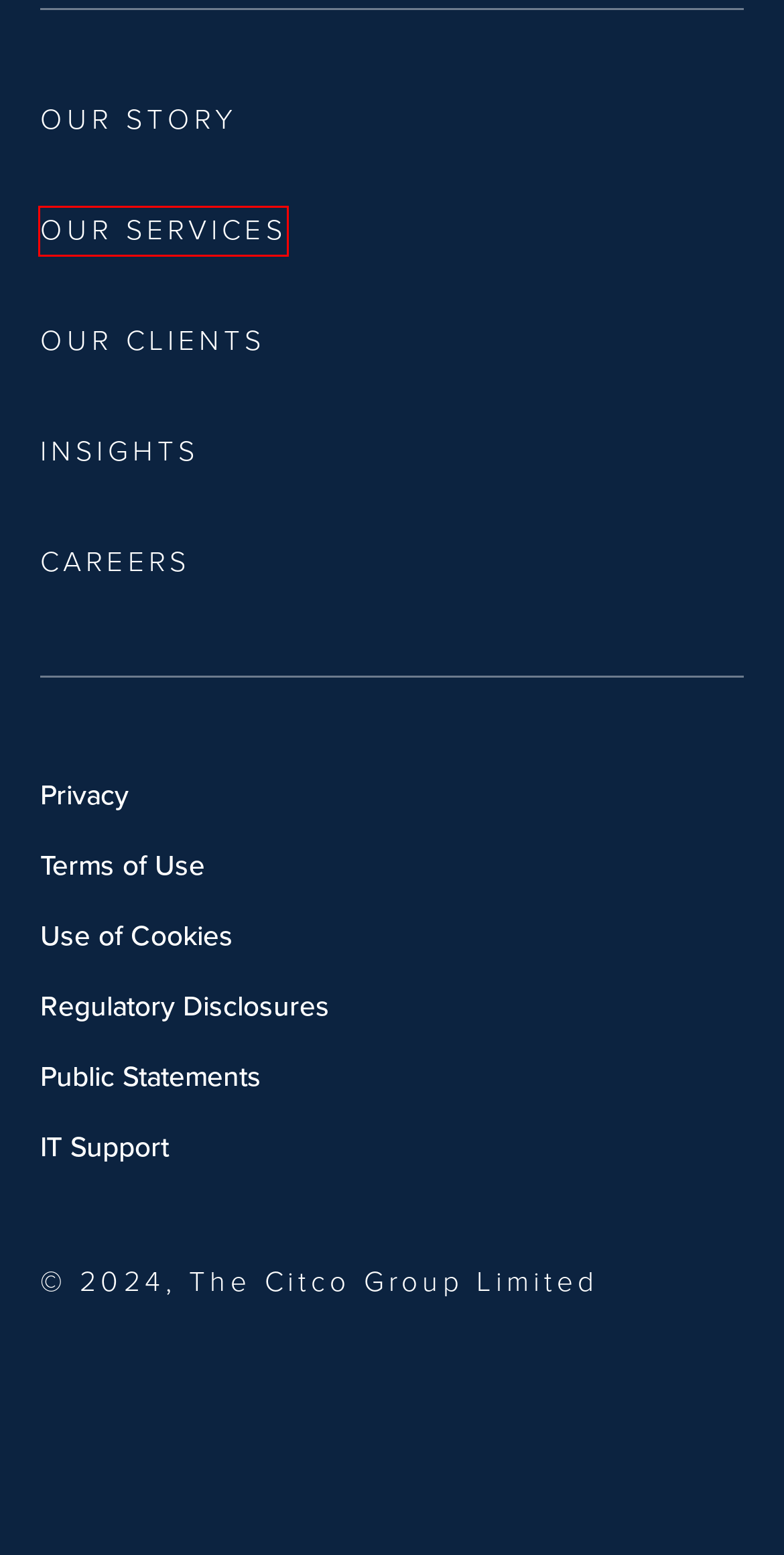Given a screenshot of a webpage with a red bounding box highlighting a UI element, determine which webpage description best matches the new webpage that appears after clicking the highlighted element. Here are the candidates:
A. Terms of Use - Citco
B. Careers - Citco
C. Use of Cookies - Citco
D. Public Statements - Citco
E. Regulatory Disclosures - Citco
F. Our Story - Citco
G. Our Services - Citco
H. Privacy - Citco

G